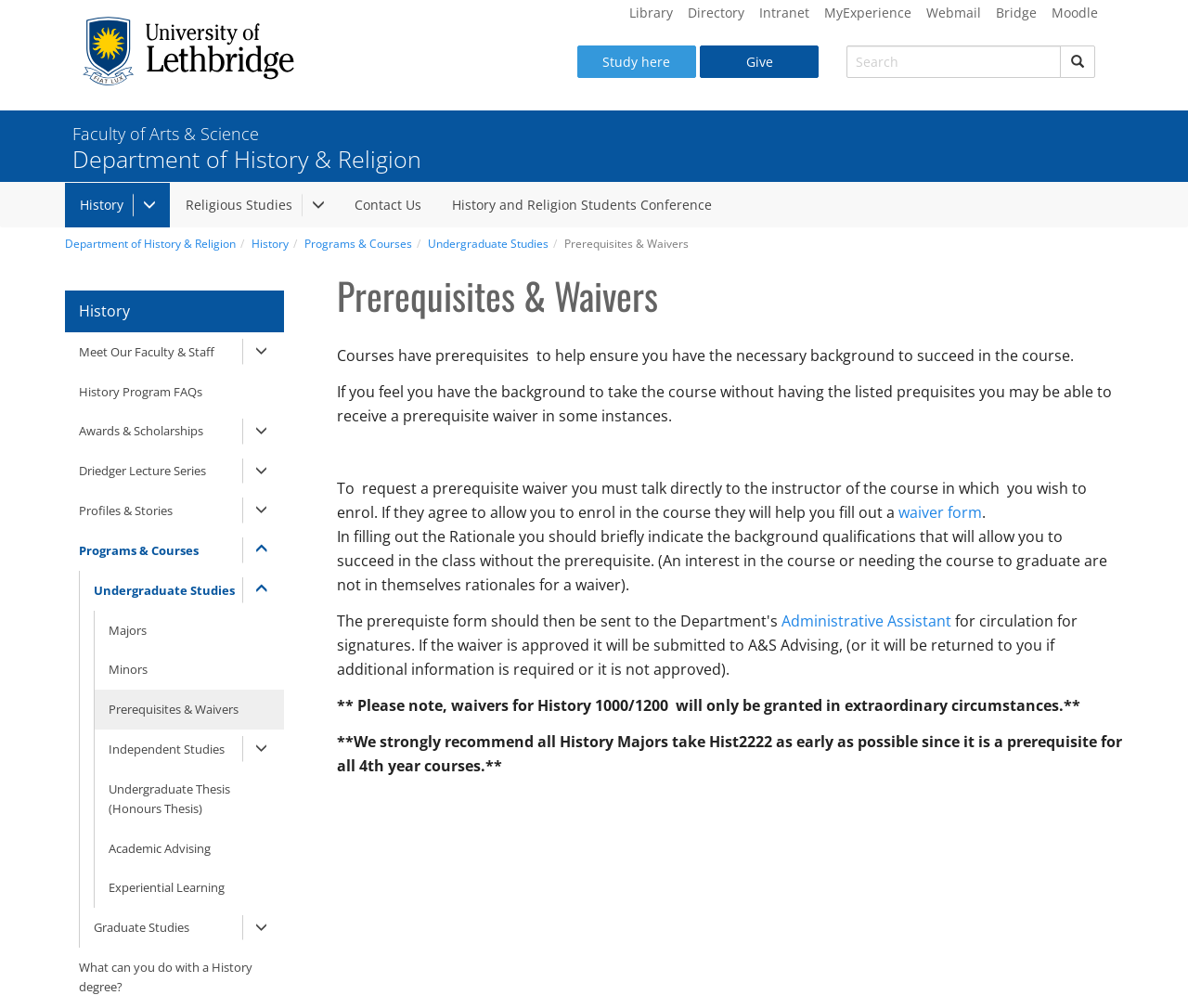Using the provided element description: "en", identify the bounding box coordinates. The coordinates should be four floats between 0 and 1 in the order [left, top, right, bottom].

None